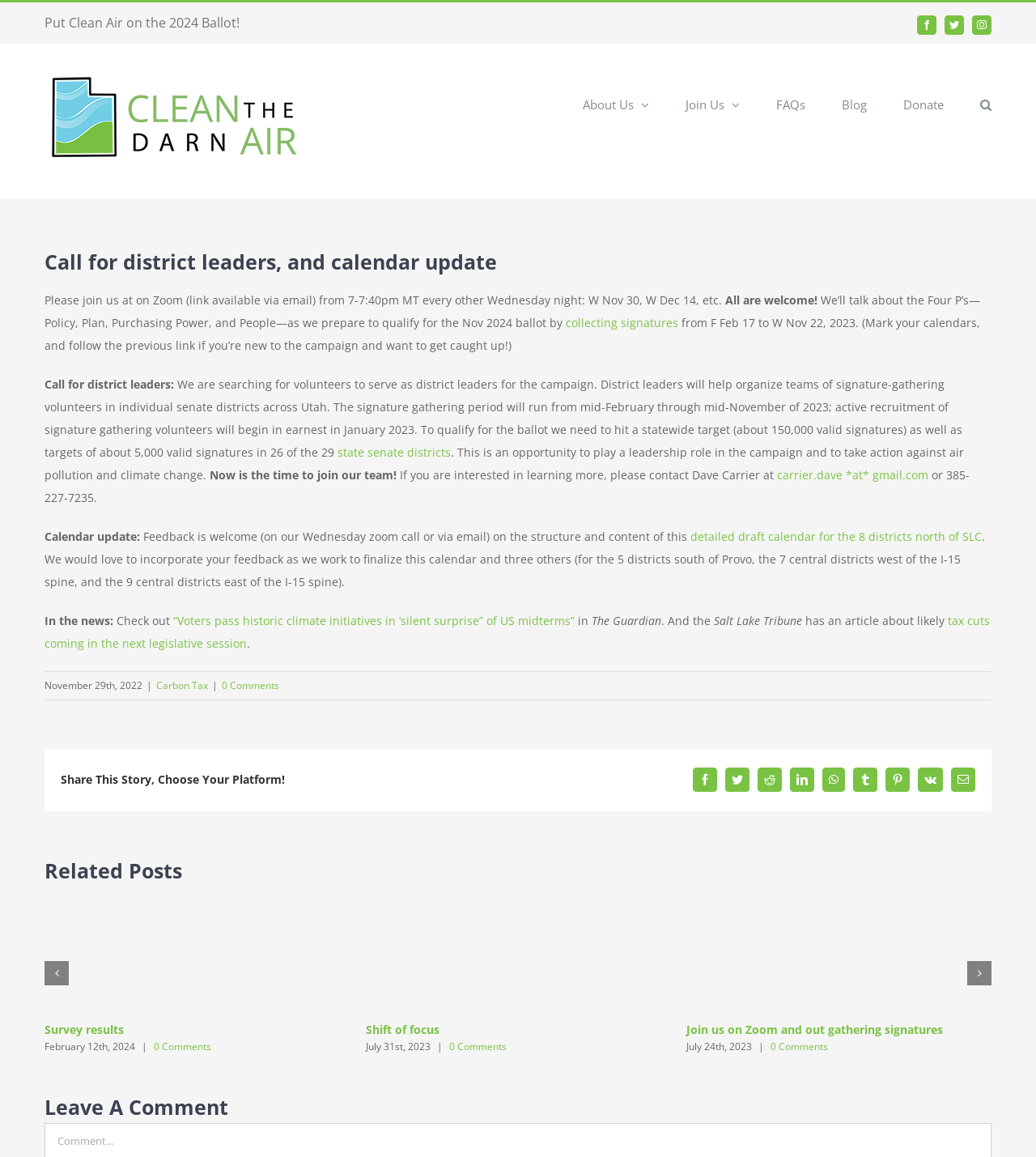Please provide a brief answer to the question using only one word or phrase: 
Who should be contacted for district leader information?

Dave Carrier